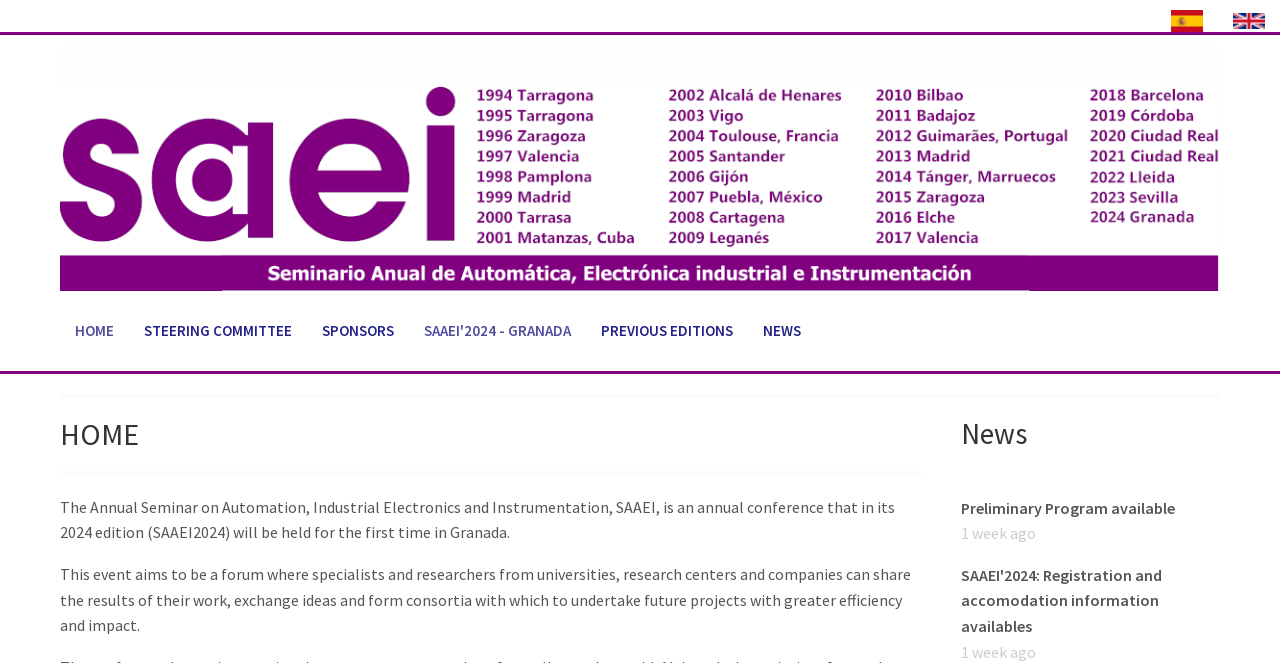Write an exhaustive caption that covers the webpage's main aspects.

The webpage is titled "Home | SAAEI" and appears to be the homepage of the SAAEI conference. At the top right corner, there are two language options, "Spanish" and "English", each accompanied by a small flag icon.

Below the language options, there is a large banner image that spans the entire width of the page, displaying the title "Seminario anual de automática, electrónica industrial e instrumentación" (Annual Seminar on Automation, Industrial Electronics and Instrumentation).

Underneath the banner image, there is a navigation menu with six links: "HOME", "STEERING COMMITTEE", "SPONSORS", "SAAEI'2024 - GRANADA", "PREVIOUS EDITIONS", and "NEWS". These links are arranged horizontally and take up about half of the page's width.

Below the navigation menu, there is a horizontal separator line that divides the page into two sections. The top section contains a heading "HOME" and a brief introduction to the SAAEI conference, which is an annual event that aims to bring together specialists and researchers to share their work and exchange ideas. The introduction is followed by a paragraph of text that describes the goals of the conference.

The bottom section of the page is dedicated to news articles. There is a heading "News" and two news articles are listed below. The first article is titled "Preliminary Program available" and is accompanied by a timestamp "1 week ago". The second article is titled "SAAEI'2024: Registration and accomodation information availables".